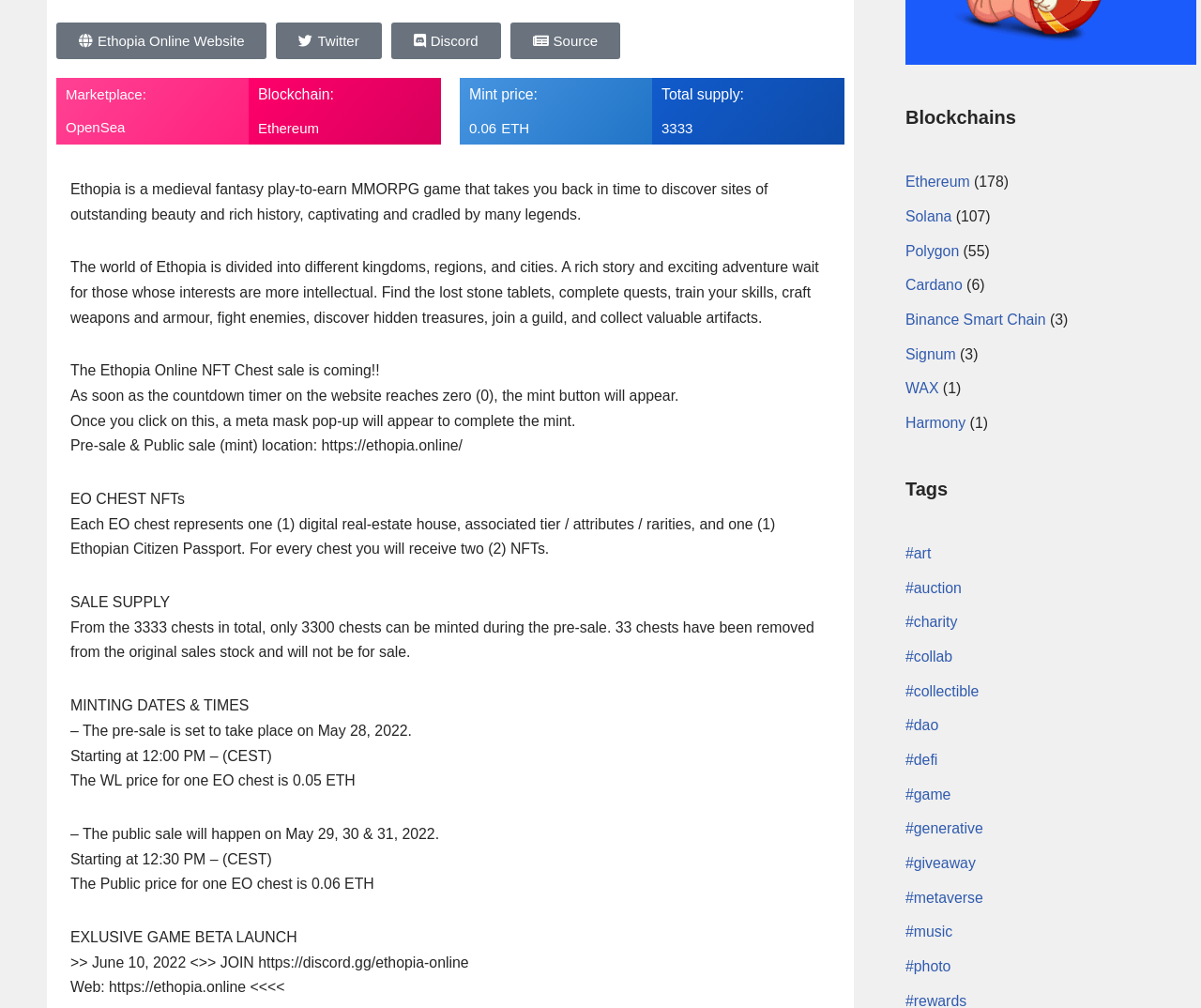Identify and provide the bounding box for the element described by: "Ethopia Online Website".

[0.047, 0.023, 0.222, 0.059]